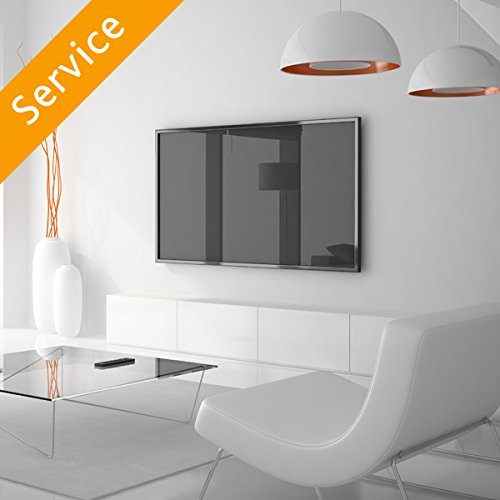Elaborate on the various elements present in the image.

This image showcases a modern living room setup featuring a large flat-screen TV mounted on the wall, creating a sleek and minimalist aesthetic. Below the TV, there is a white entertainment unit that complements the overall decor, enhancing the contemporary feel of the space. The room is well-lit, with natural light filtering in, and features elegant pendant lights hanging from the ceiling. A stylish glass coffee table sits in front of a chic white chair, adding to the modern ambiance. An orange banner labeled "Service" is prominently displayed in the top corner, indicating the related service of installing a TV wall mount. This service includes the installation of a customer-supplied TV and standard mounting bracket, ensuring that the TV is securely fastened and the viewing experience is unobstructed.